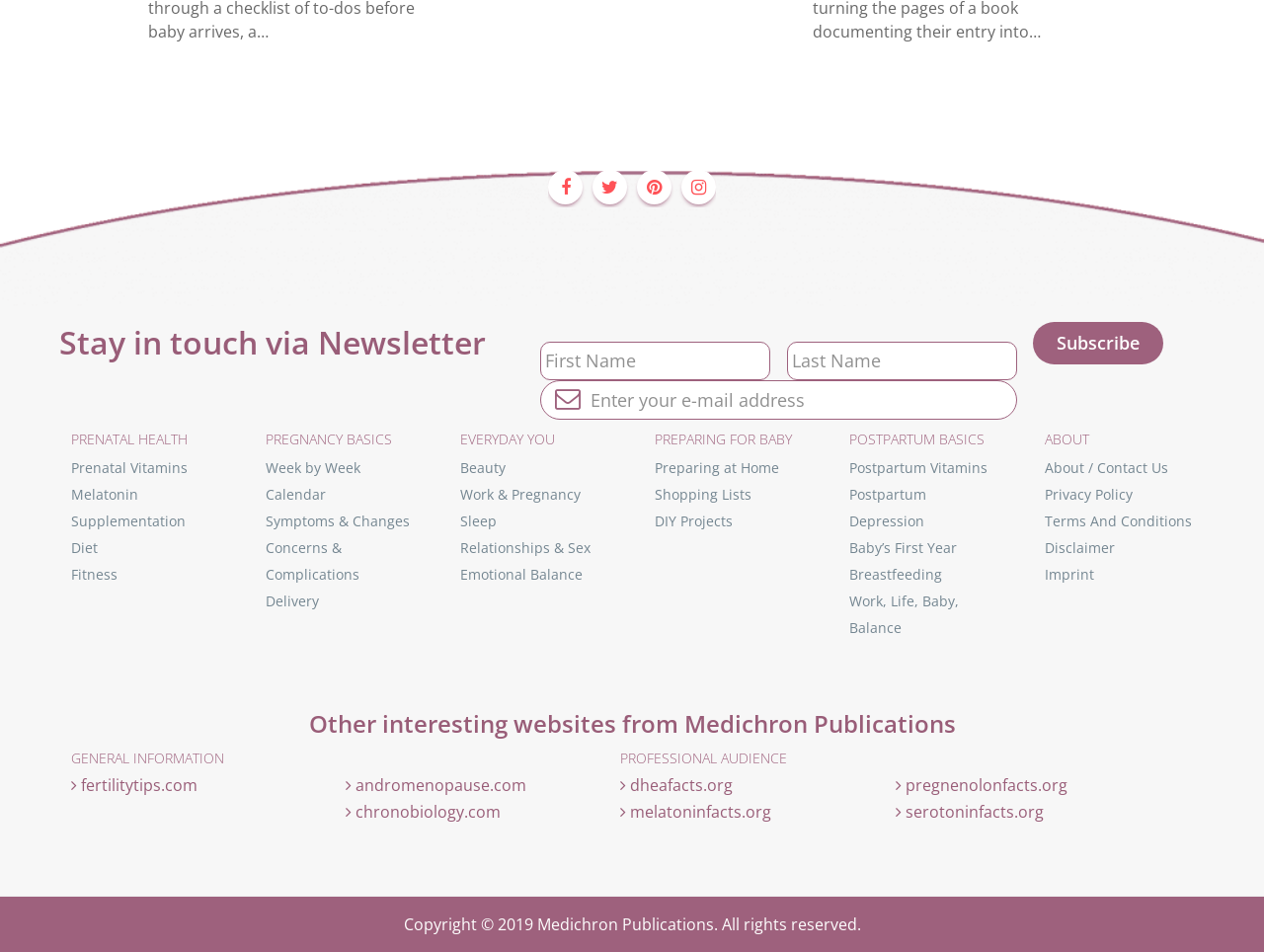Determine the bounding box coordinates of the element's region needed to click to follow the instruction: "Get in touch via the contact form". Provide these coordinates as four float numbers between 0 and 1, formatted as [left, top, right, bottom].

[0.427, 0.359, 0.609, 0.4]